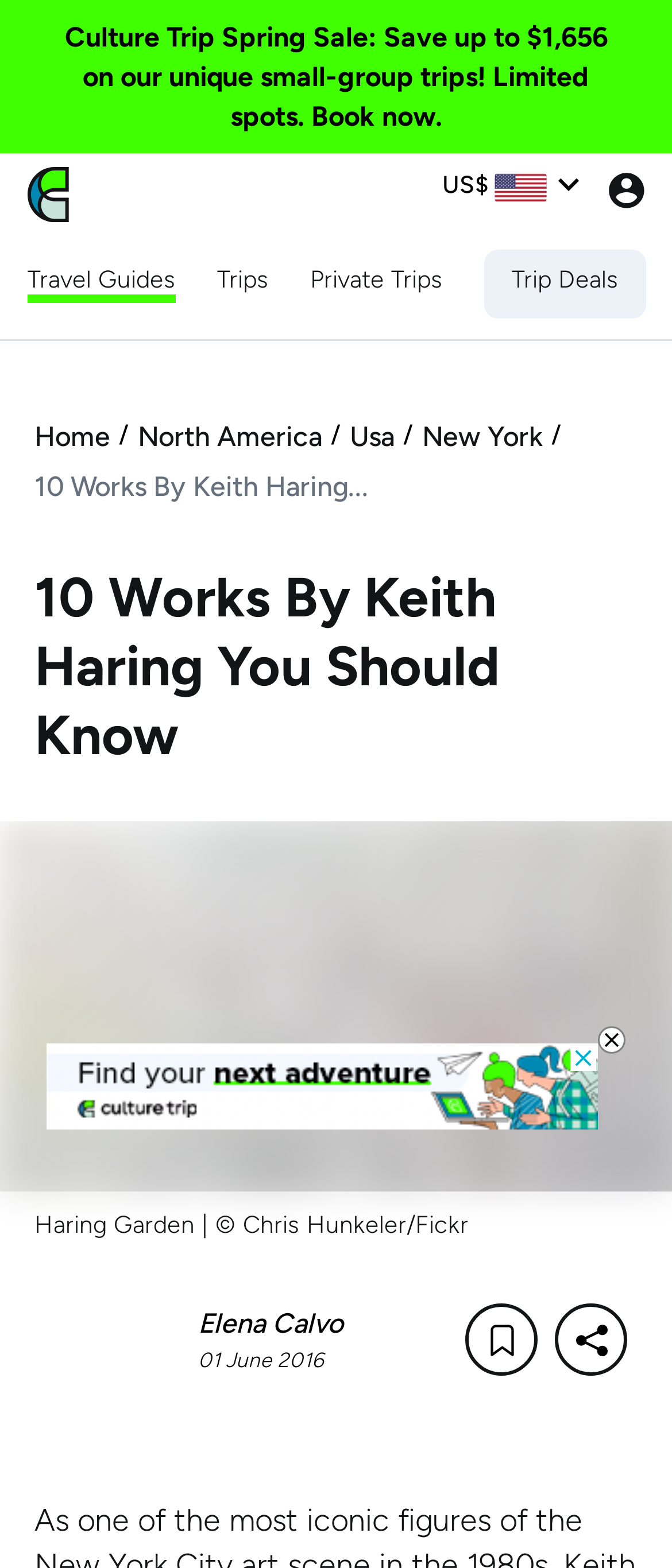Who is the author of the article on this webpage?
From the screenshot, provide a brief answer in one word or phrase.

Elena Calvo